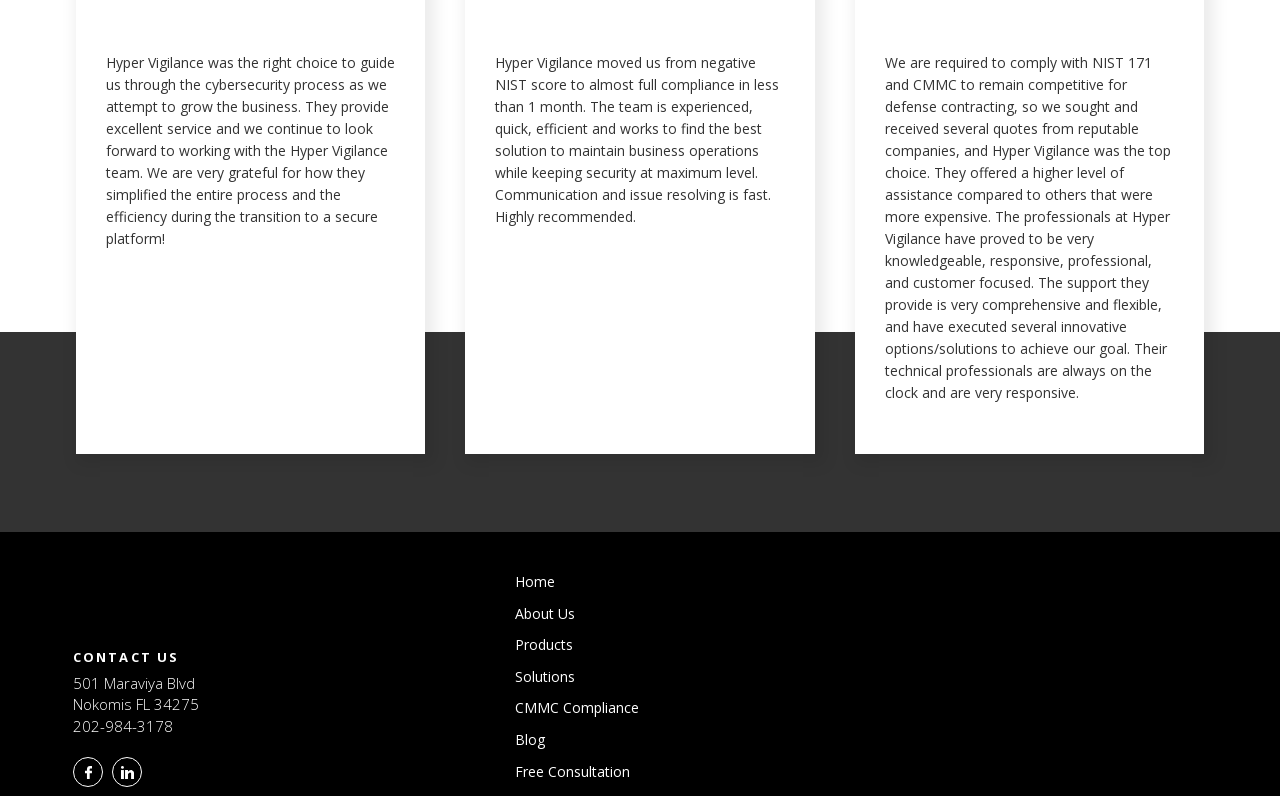Find and provide the bounding box coordinates for the UI element described with: "Home".

[0.402, 0.719, 0.434, 0.743]